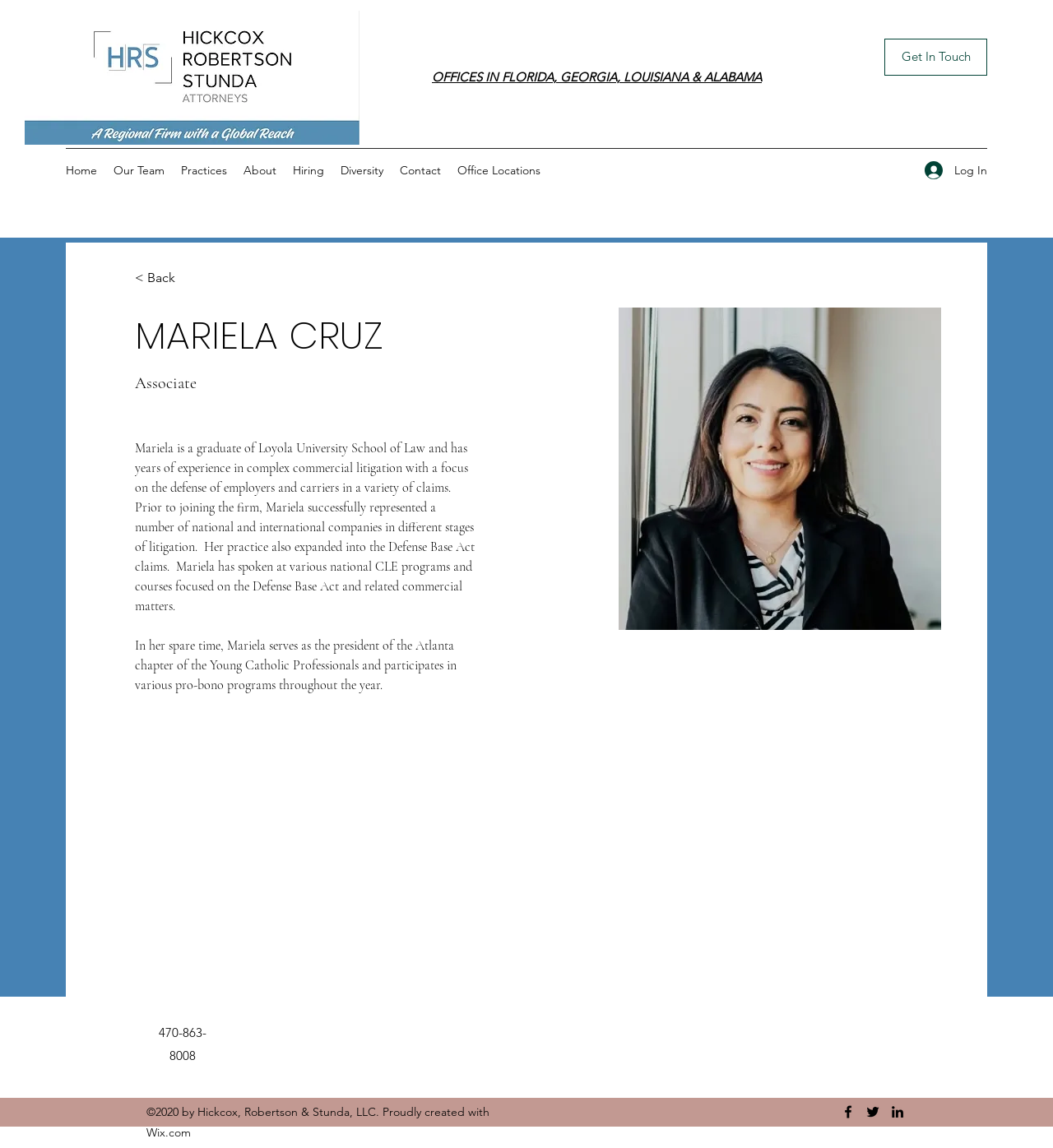Identify the bounding box coordinates of the element that should be clicked to fulfill this task: "Go to the 'Home' page". The coordinates should be provided as four float numbers between 0 and 1, i.e., [left, top, right, bottom].

[0.055, 0.138, 0.1, 0.159]